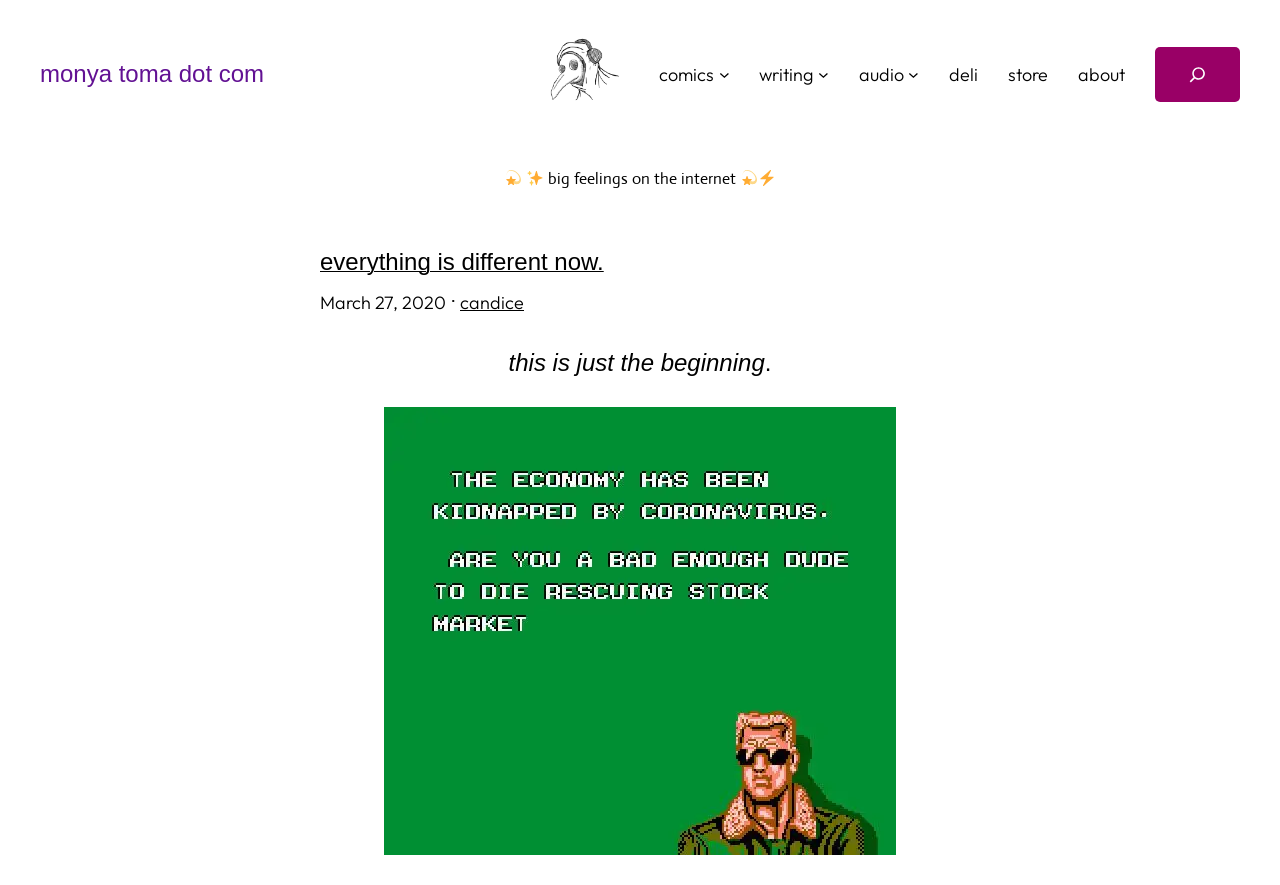Please identify the bounding box coordinates of the element I should click to complete this instruction: 'search for something'. The coordinates should be given as four float numbers between 0 and 1, like this: [left, top, right, bottom].

[0.902, 0.053, 0.969, 0.115]